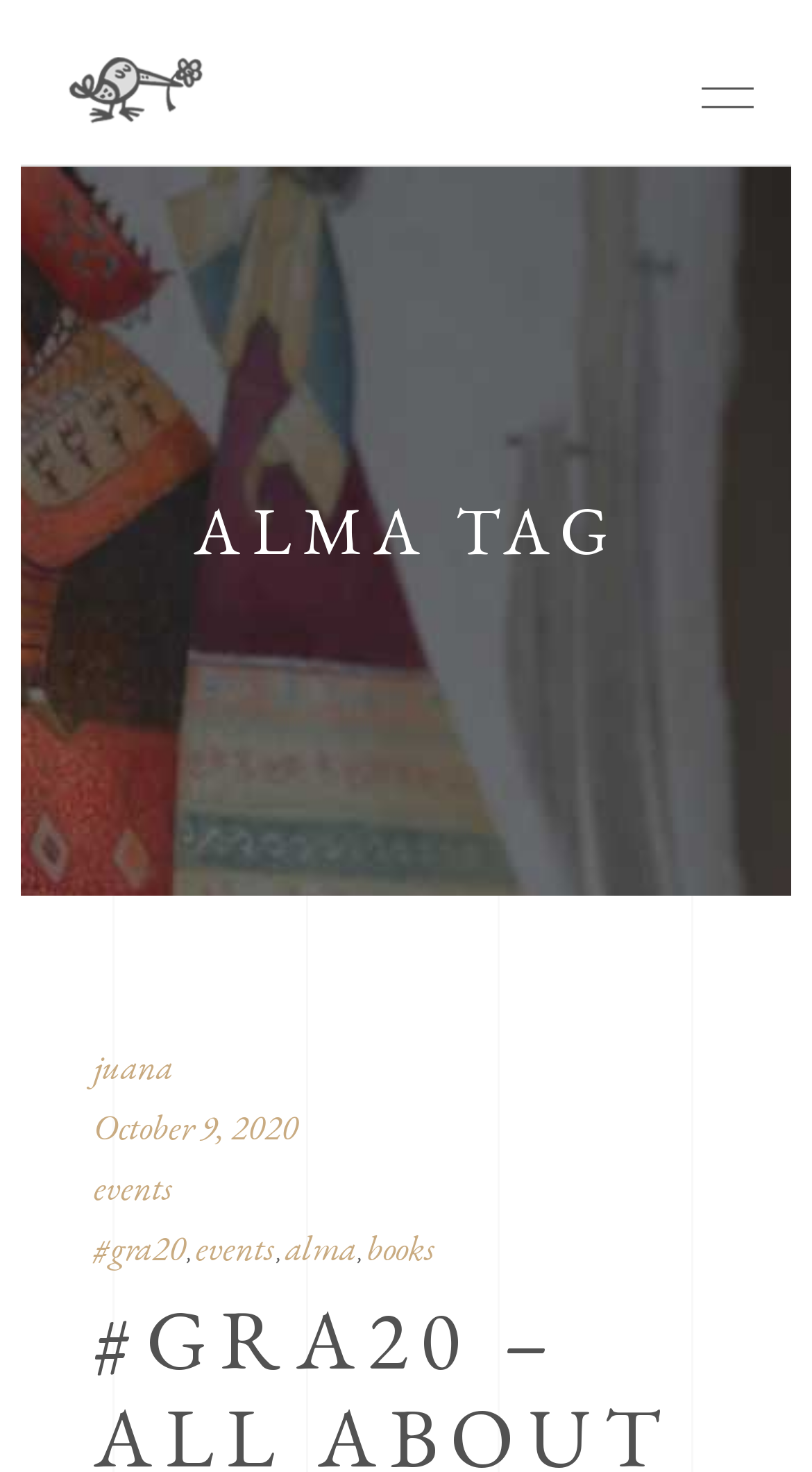How many navigation links are there?
Refer to the image and answer the question using a single word or phrase.

7